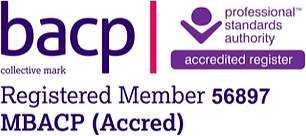Thoroughly describe everything you see in the image.

The image features the BACP (British Association for Counselling and Psychotherapy) logo, which includes the acronym "bacp" in a stylized font. It is accompanied by the designation "collective mark" indicating its registered status. Below the logo, it states "Registered Member 56897 MBACP (Accred)" which signifies that the depicted individual is a registered and accredited member of the BACP professional standards authority. This recognition reflects their commitment to maintaining high standards in the fields of counselling and psychotherapy, emphasizing professionalism and ethical practice in their work.